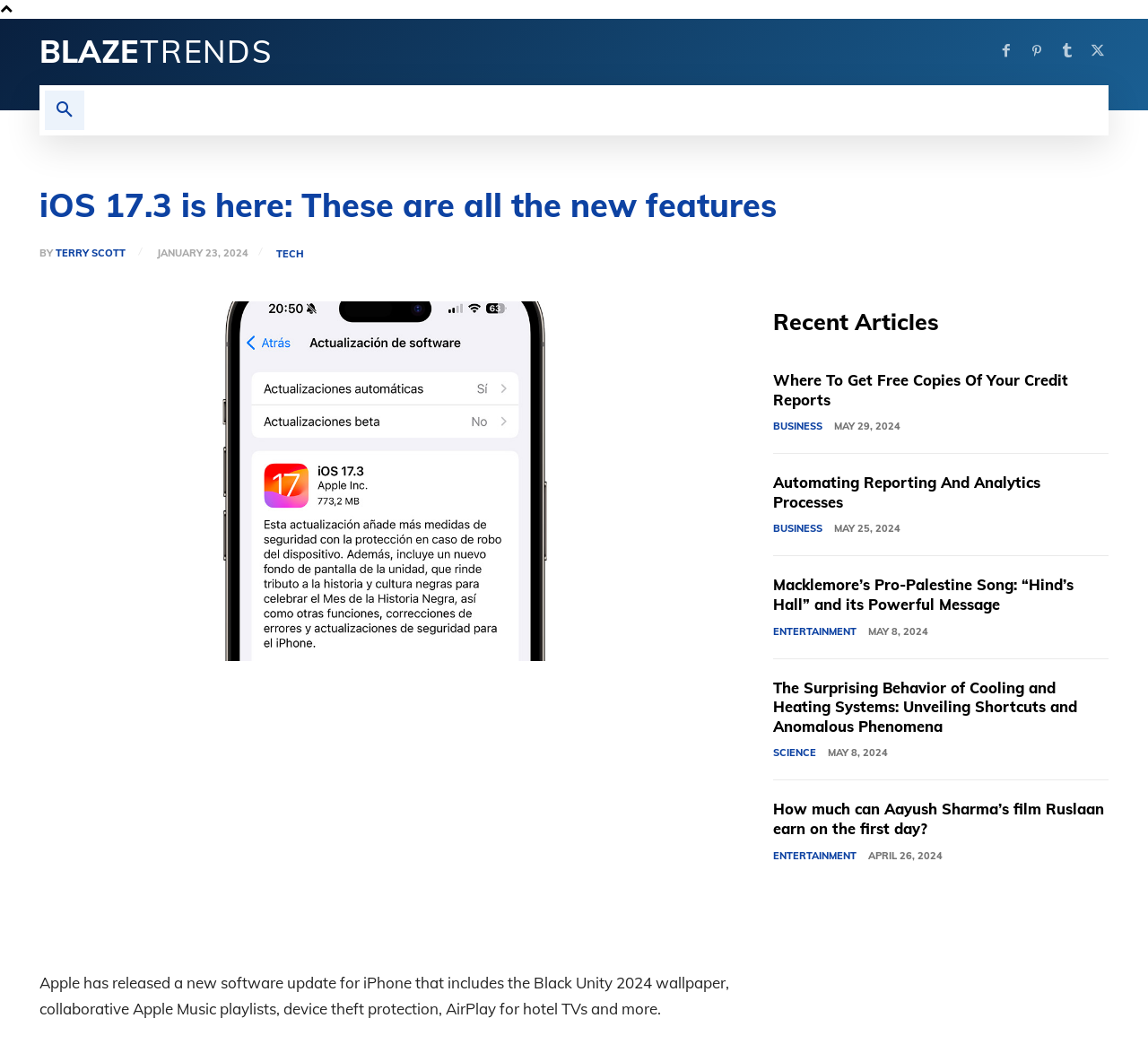Can you pinpoint the bounding box coordinates for the clickable element required for this instruction: "Check the article 'Macklemore’s Pro-Palestine Song: “Hind’s Hall” and its Powerful Message'"? The coordinates should be four float numbers between 0 and 1, i.e., [left, top, right, bottom].

[0.674, 0.546, 0.966, 0.583]